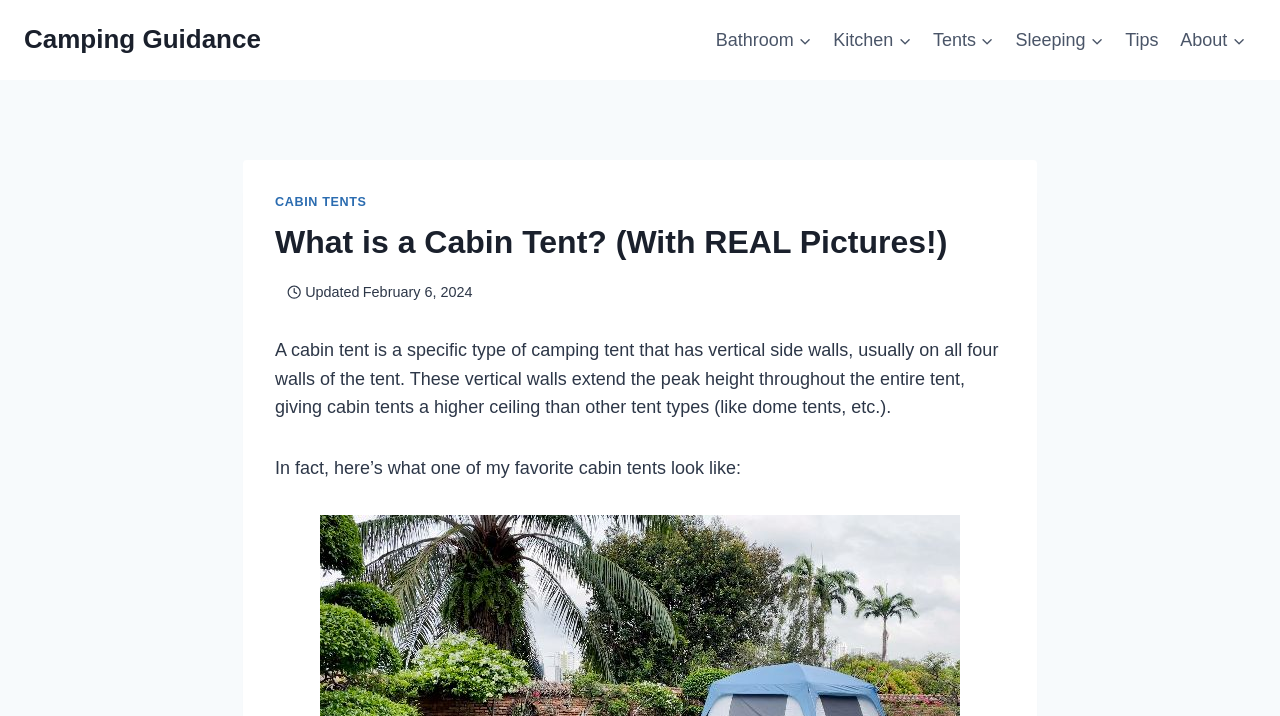Locate the bounding box coordinates of the UI element described by: "LG Cooking Appliances Repair". Provide the coordinates as four float numbers between 0 and 1, formatted as [left, top, right, bottom].

None